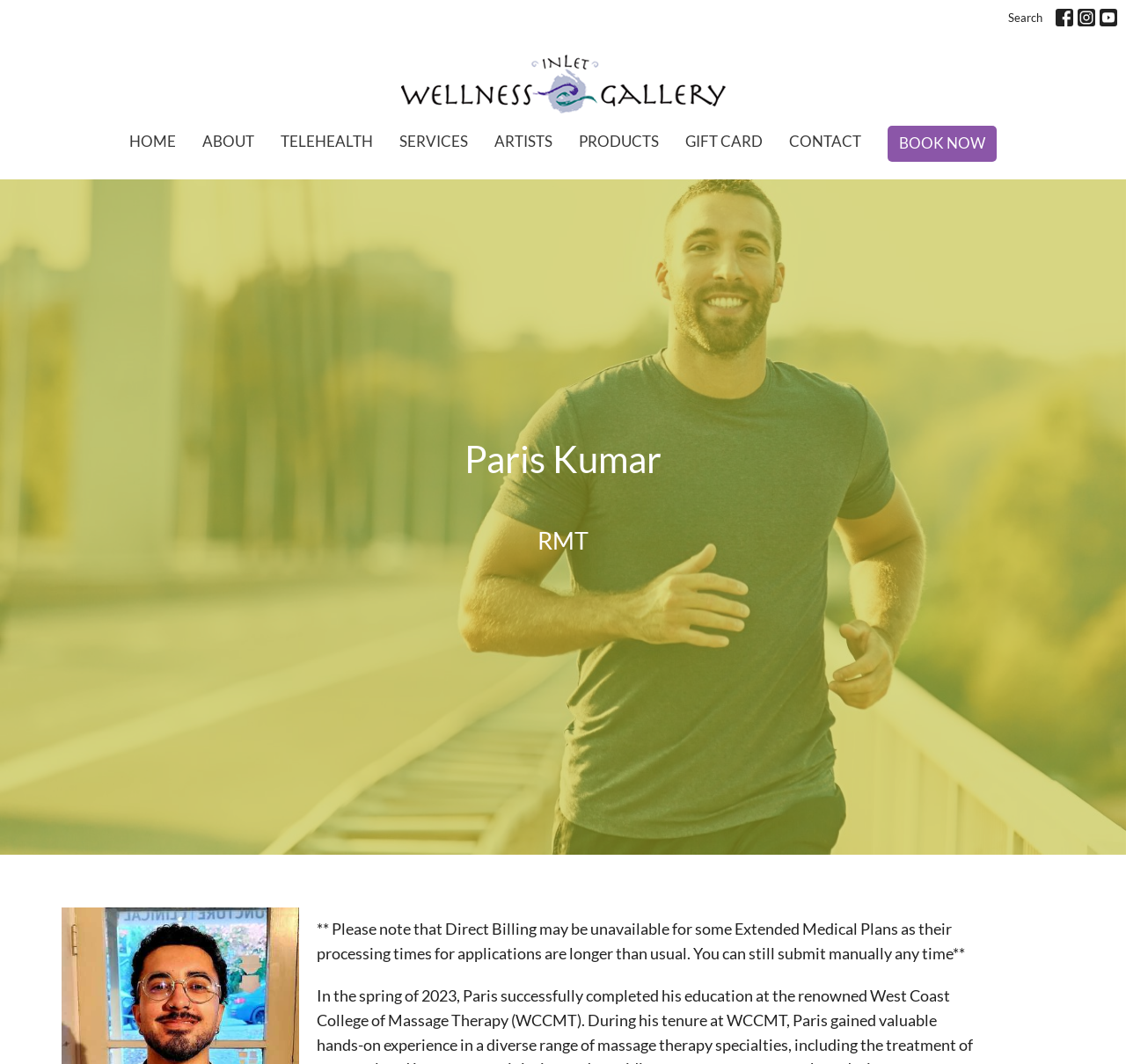Please identify the bounding box coordinates of where to click in order to follow the instruction: "Contact Inlet Wellness Gallery".

[0.701, 0.118, 0.765, 0.148]